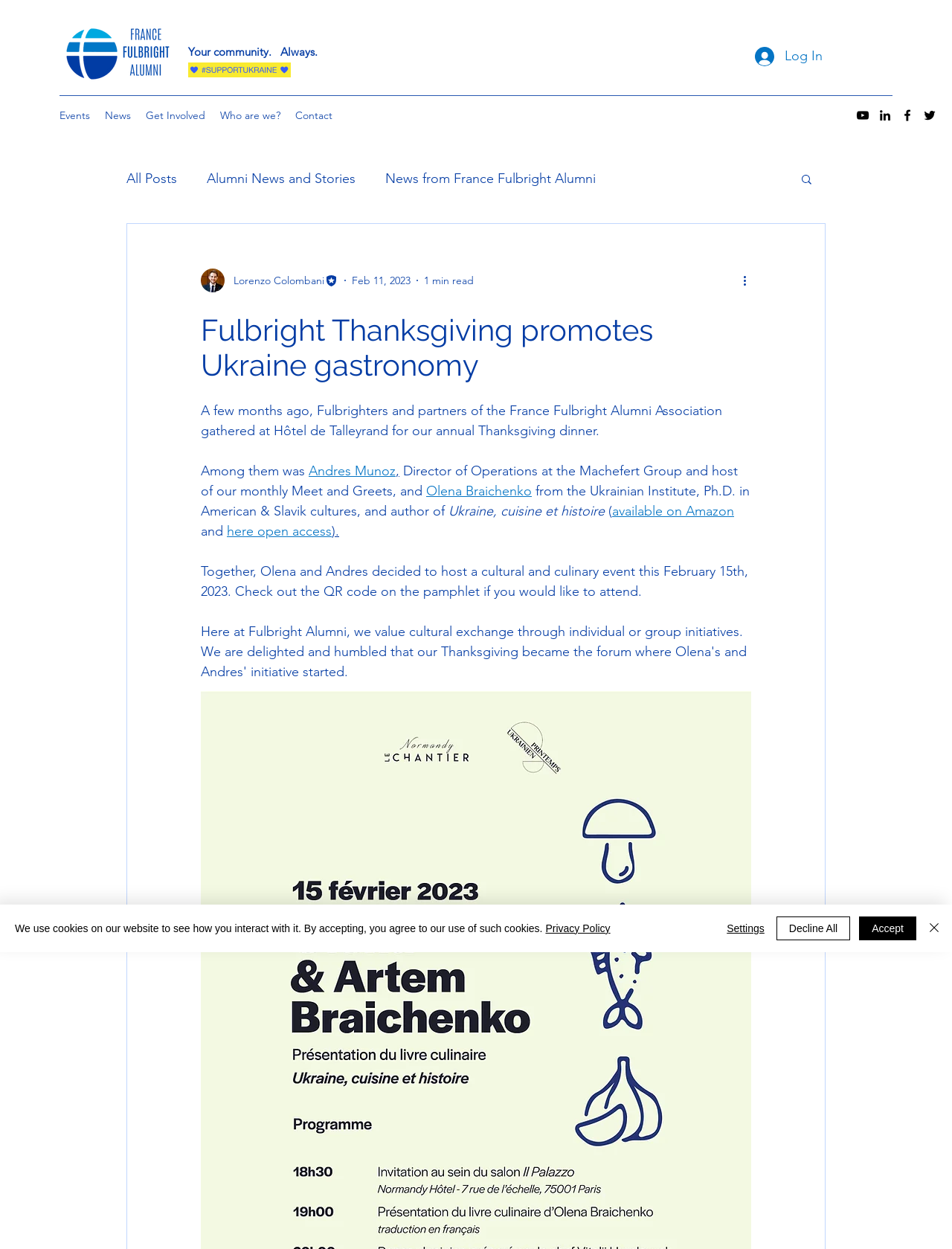What is the event described in the article?
Look at the image and provide a detailed response to the question.

The article describes an event where Fulbrighters and partners of the France Fulbright Alumni Association gathered at Hôtel de Talleyrand for their annual Thanksgiving dinner.